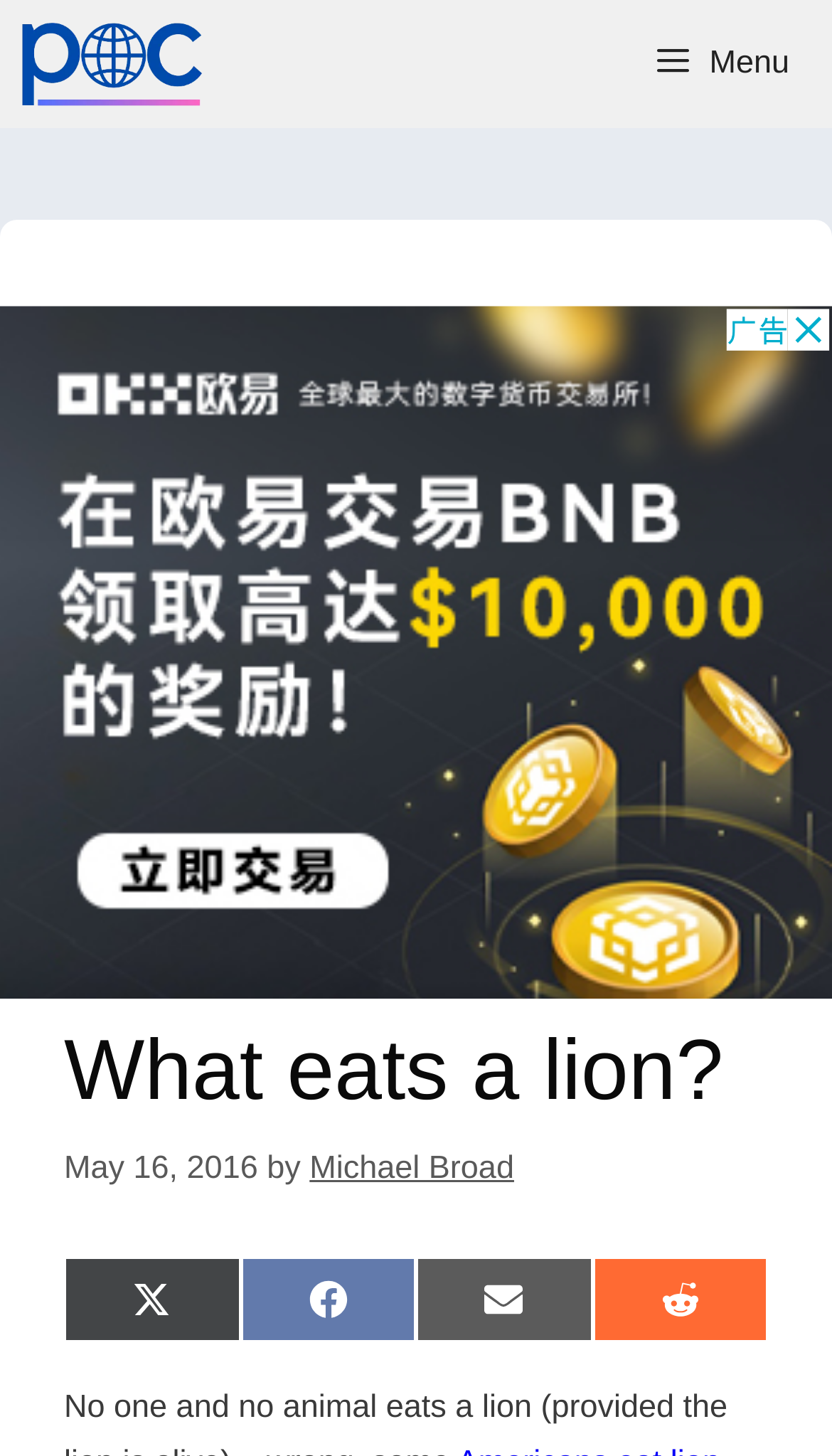Please identify the bounding box coordinates of the element that needs to be clicked to execute the following command: "Visit the Freethinking Animal Advocacy homepage". Provide the bounding box using four float numbers between 0 and 1, formatted as [left, top, right, bottom].

[0.026, 0.0, 0.268, 0.088]